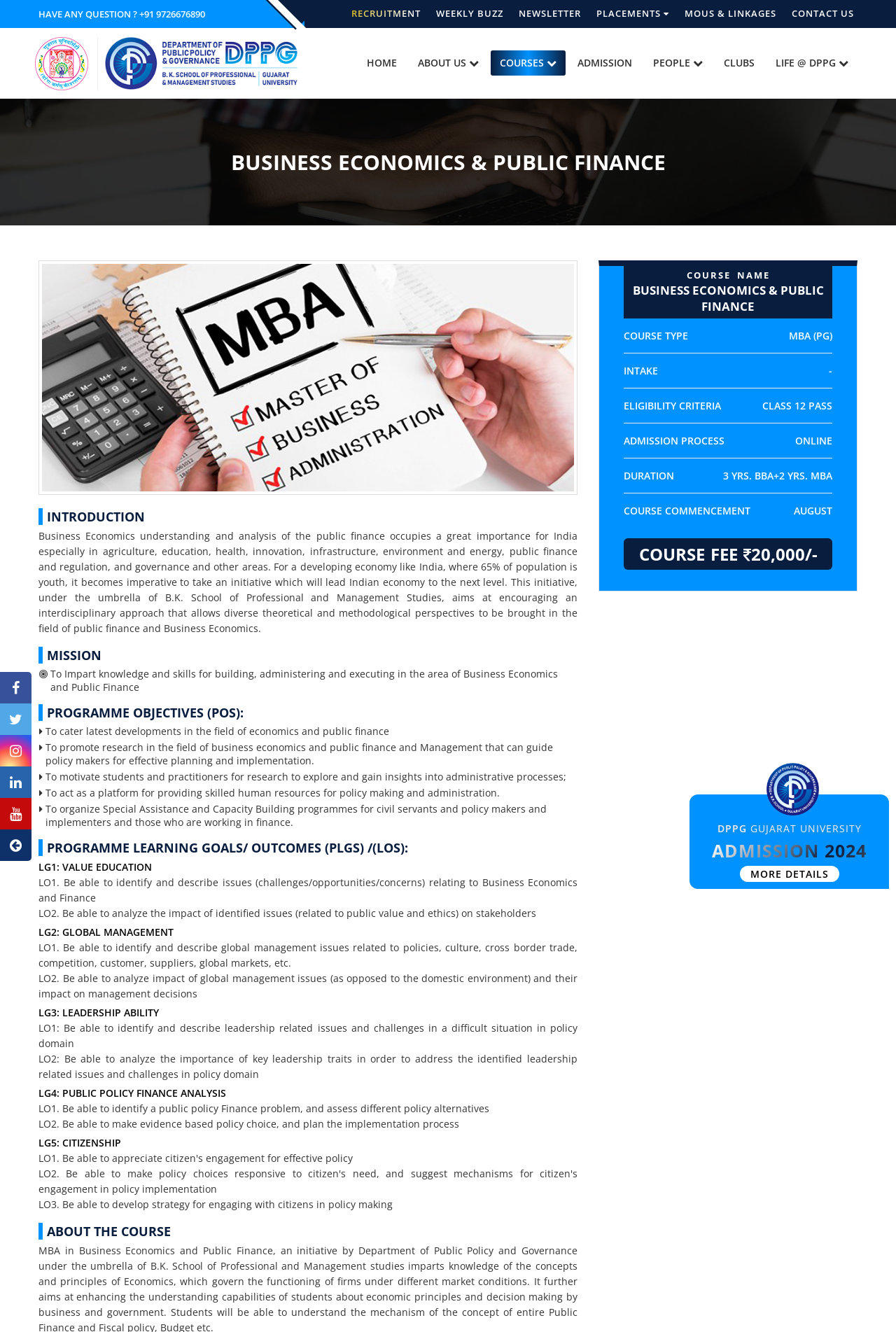Find the bounding box of the UI element described as: "MOUs & Linkages". The bounding box coordinates should be given as four float values between 0 and 1, i.e., [left, top, right, bottom].

[0.76, 0.0, 0.87, 0.021]